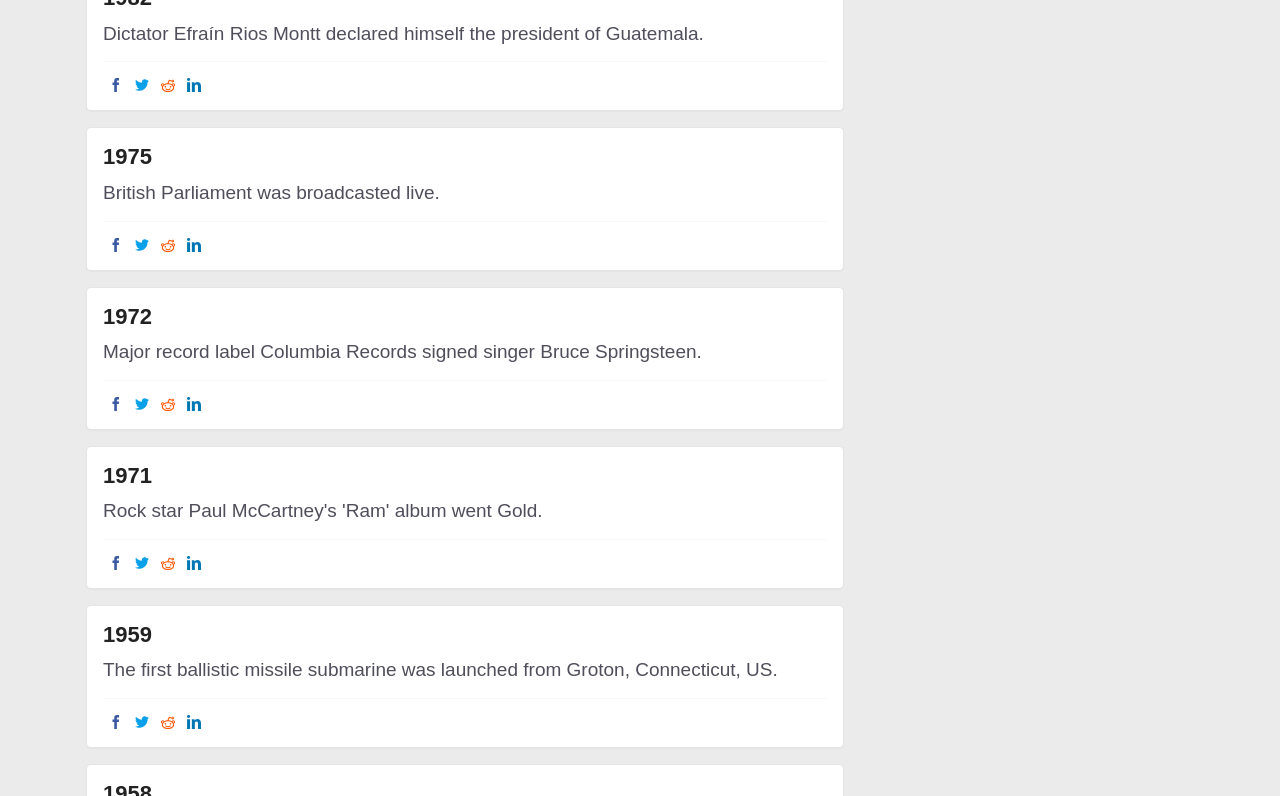What is the event that occurred in 1959?
Look at the screenshot and respond with a single word or phrase.

The first ballistic missile submarine was launched from Groton, Connecticut, US.